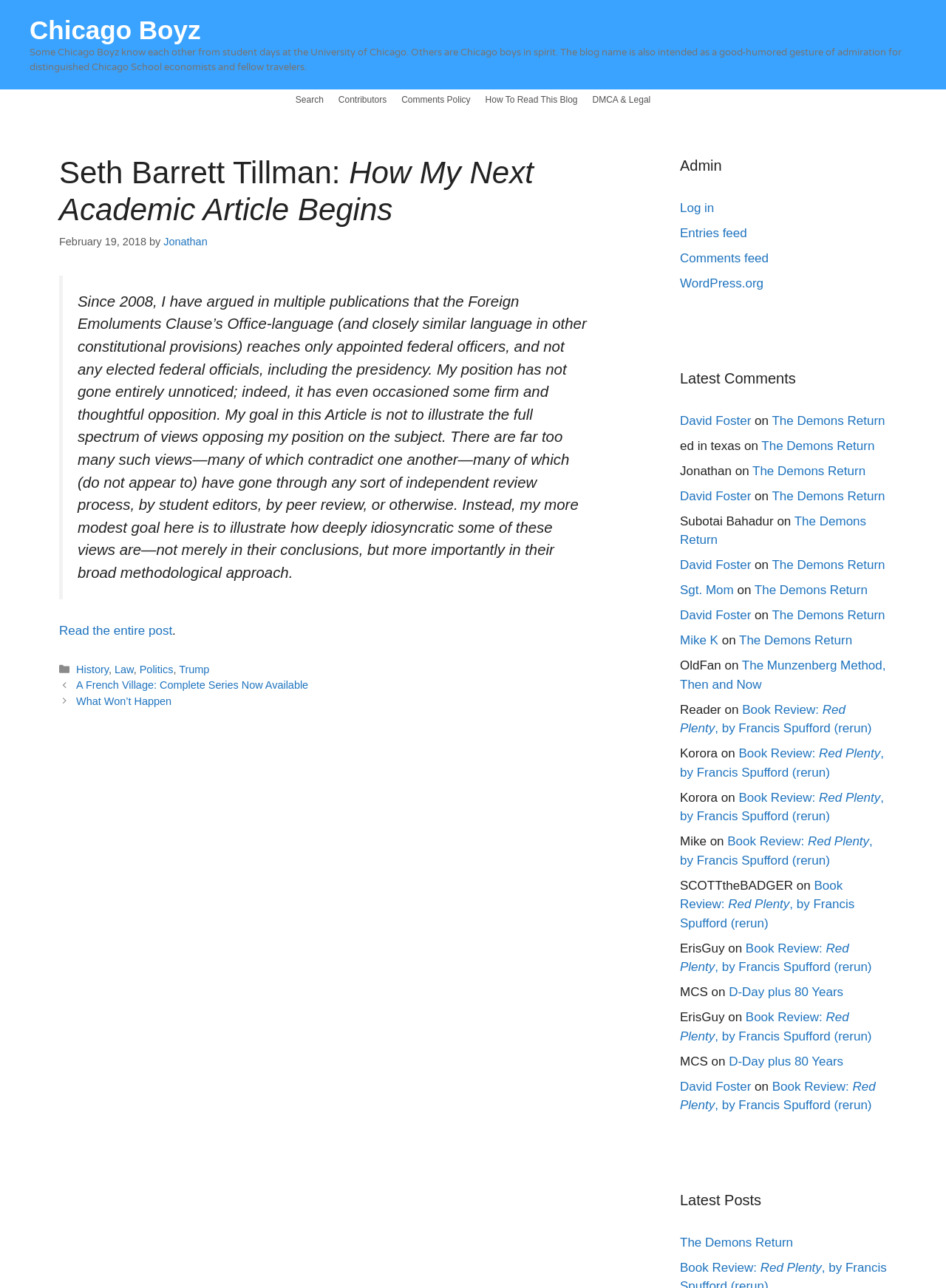Respond with a single word or phrase:
What are the categories of the article?

History, Law, Politics, Trump